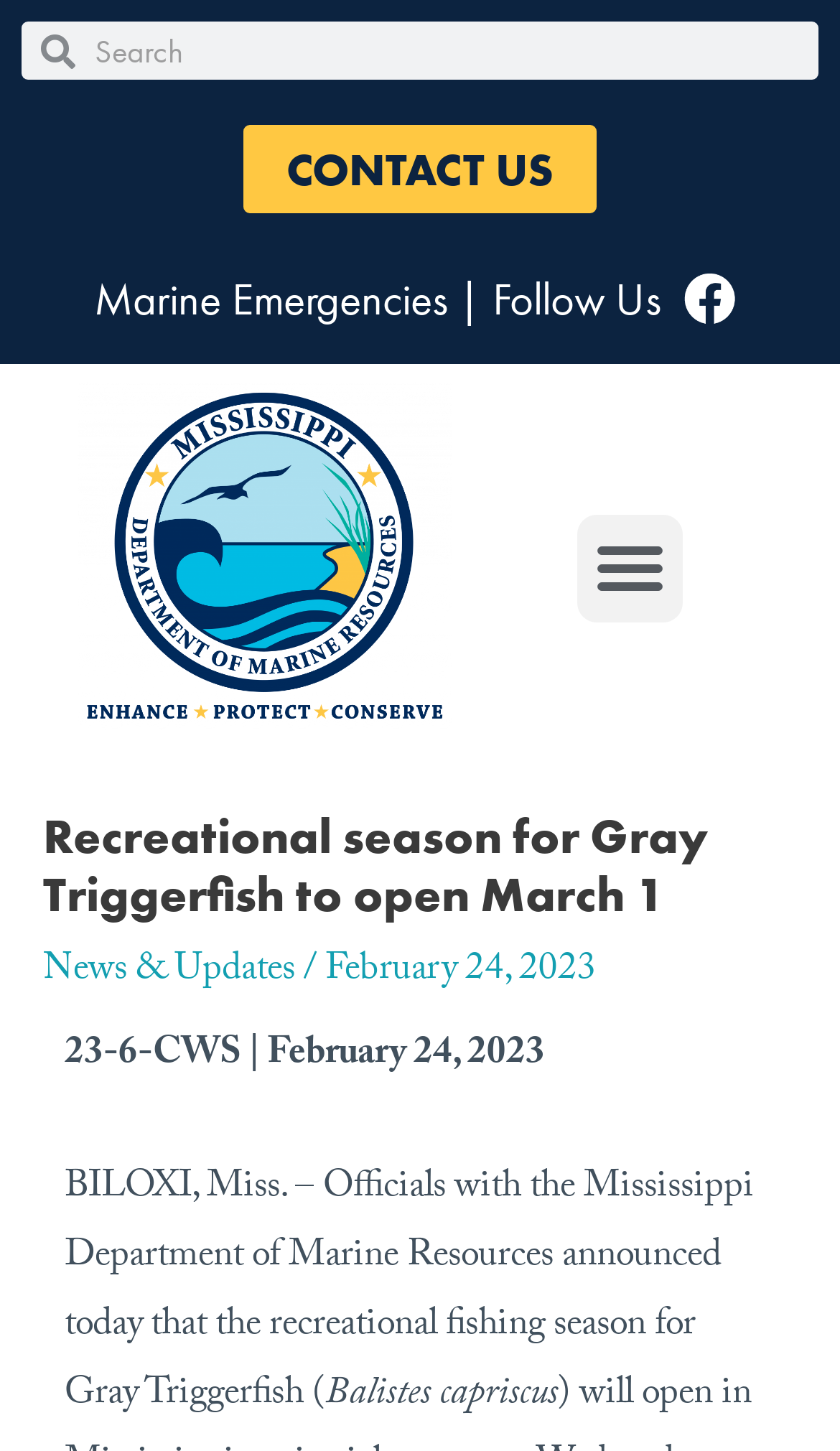Identify and extract the main heading from the webpage.

Recreational season for Gray Triggerfish to open March 1